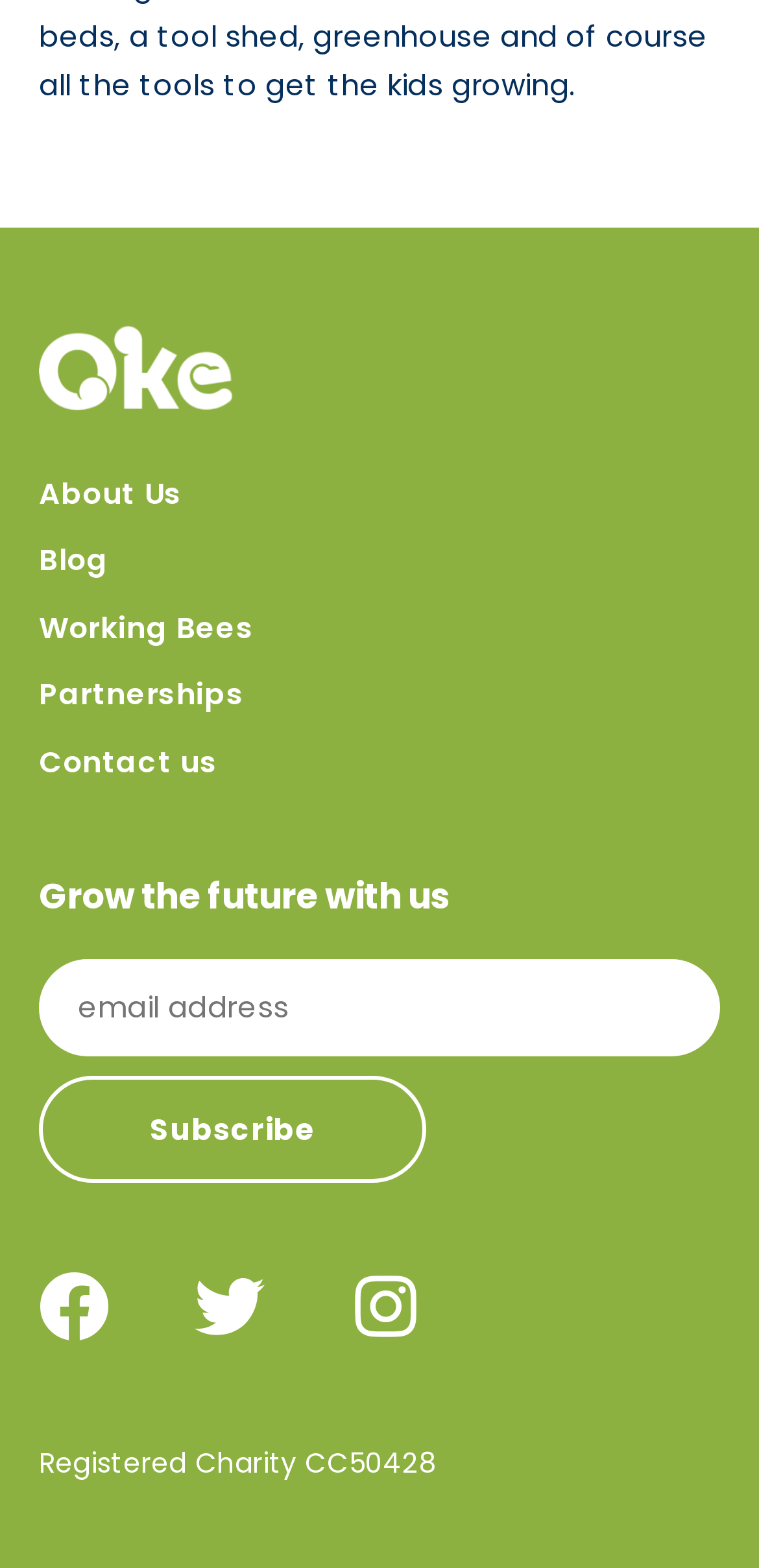Given the element description "name="EMAIL" placeholder="email address"" in the screenshot, predict the bounding box coordinates of that UI element.

[0.051, 0.611, 0.949, 0.673]